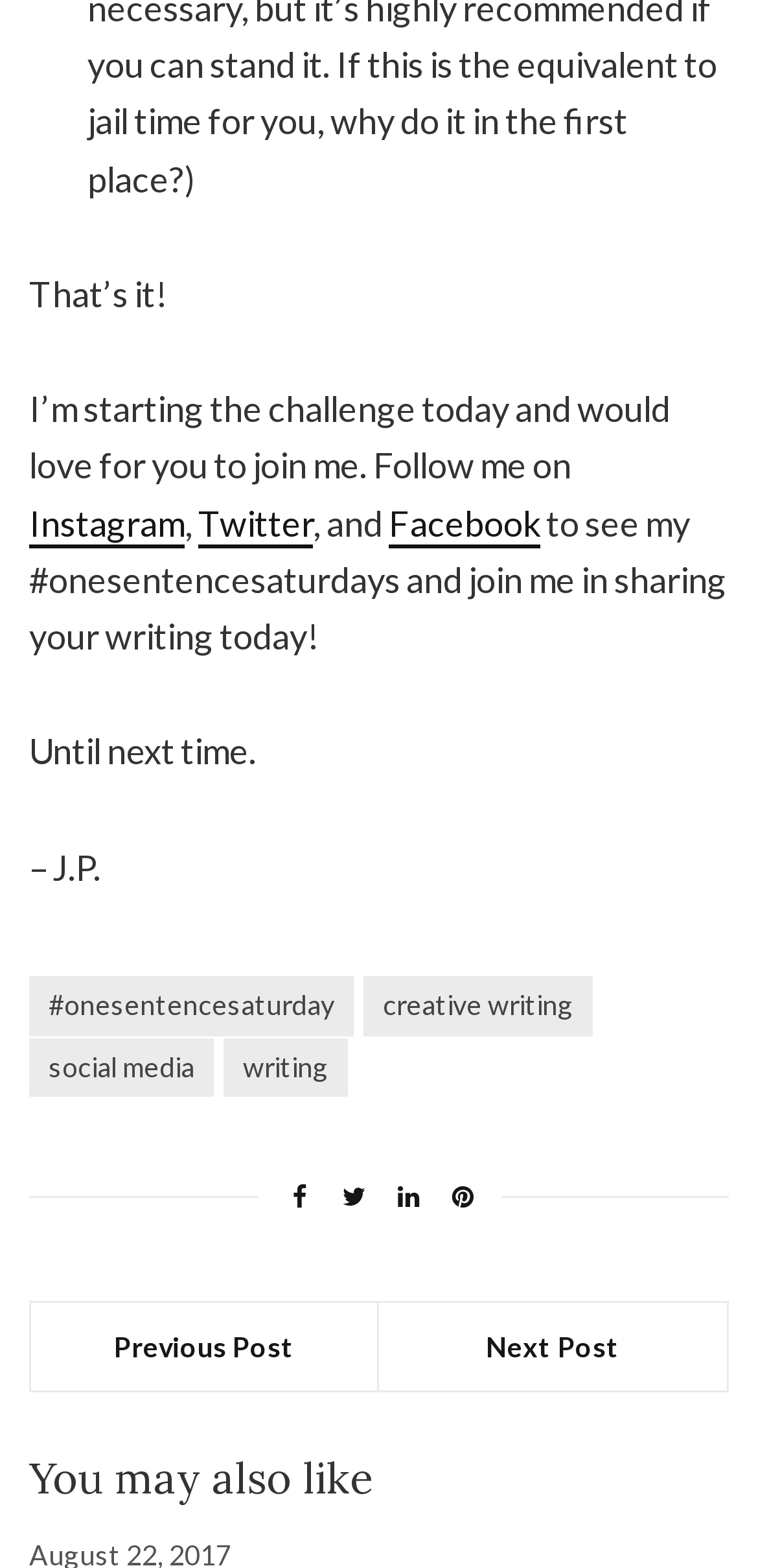What is the hashtag mentioned in the text?
Using the visual information, respond with a single word or phrase.

#onesentencesaturdays